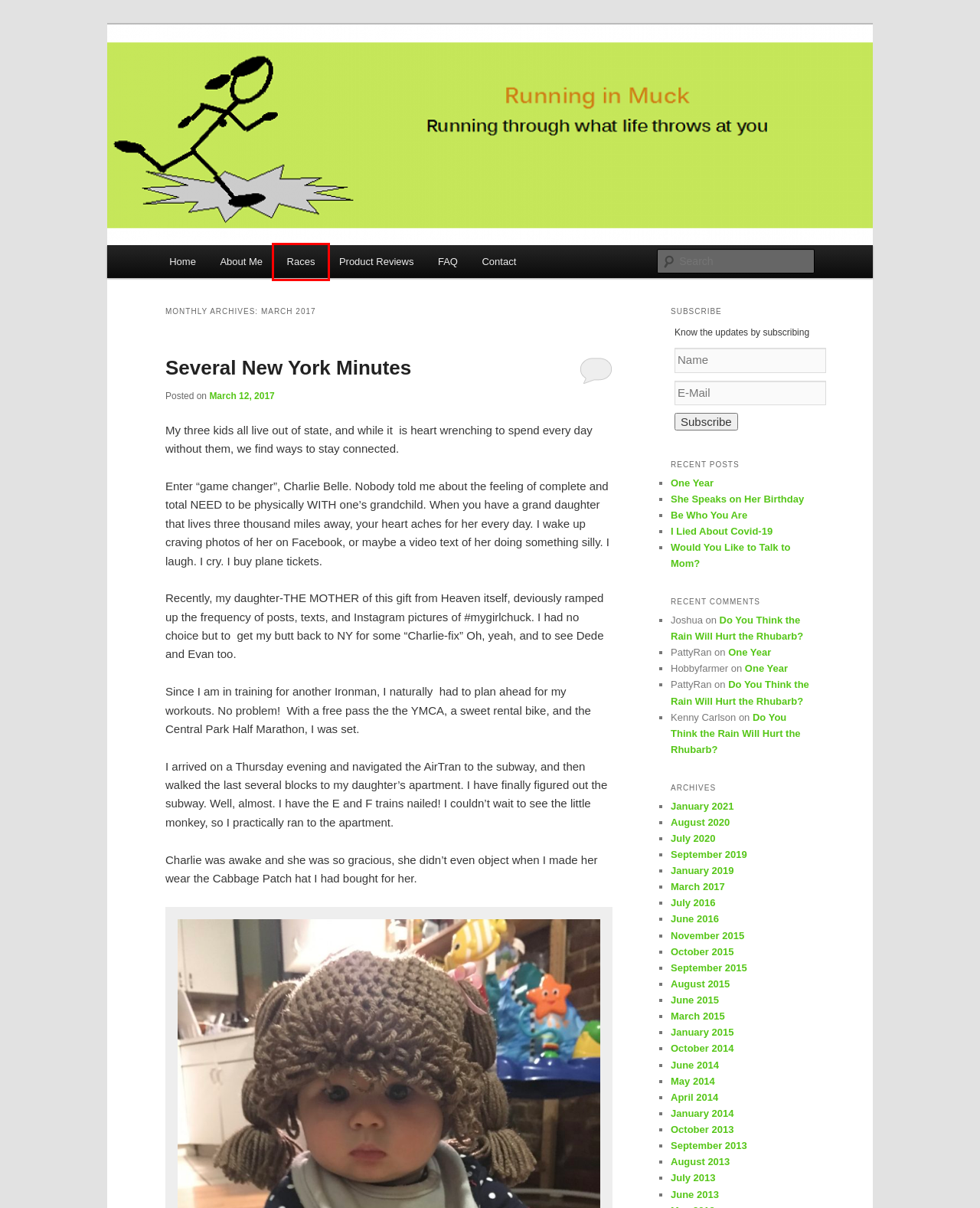Given a webpage screenshot with a UI element marked by a red bounding box, choose the description that best corresponds to the new webpage that will appear after clicking the element. The candidates are:
A. September | 2013 | Running in Muck
B. Races | Running in Muck
C. I Lied About Covid-19 | Running in Muck
D. July | 2020 | Running in Muck
E. August | 2013 | Running in Muck
F. About Me | Running in Muck
G. March | 2015 | Running in Muck
H. Several New York Minutes | Running in Muck

B